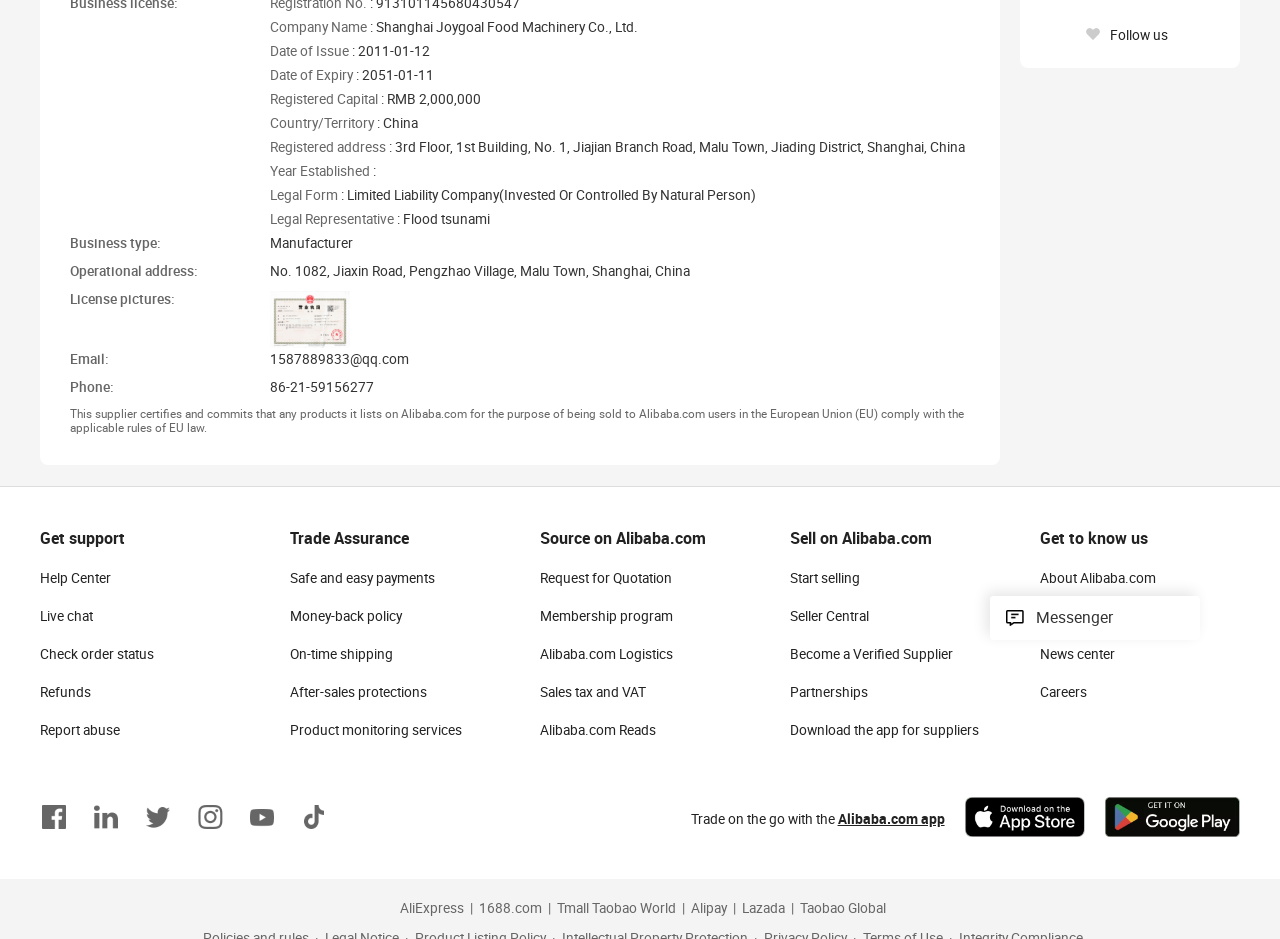Locate the bounding box coordinates of the UI element described by: "Become a Verified Supplier". The bounding box coordinates should consist of four float numbers between 0 and 1, i.e., [left, top, right, bottom].

[0.617, 0.688, 0.745, 0.705]